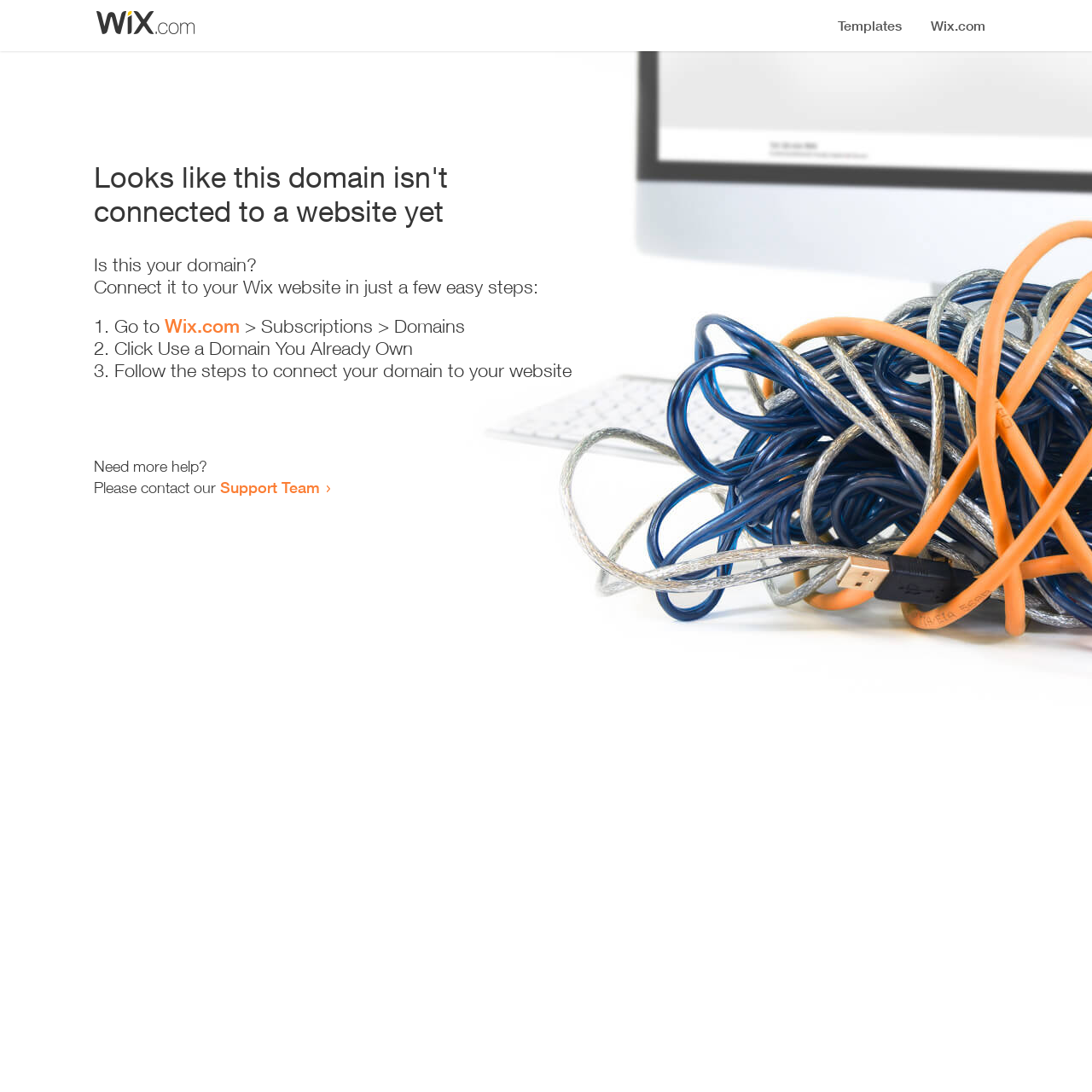Answer briefly with one word or phrase:
What is the current status of the domain?

Not connected to a website